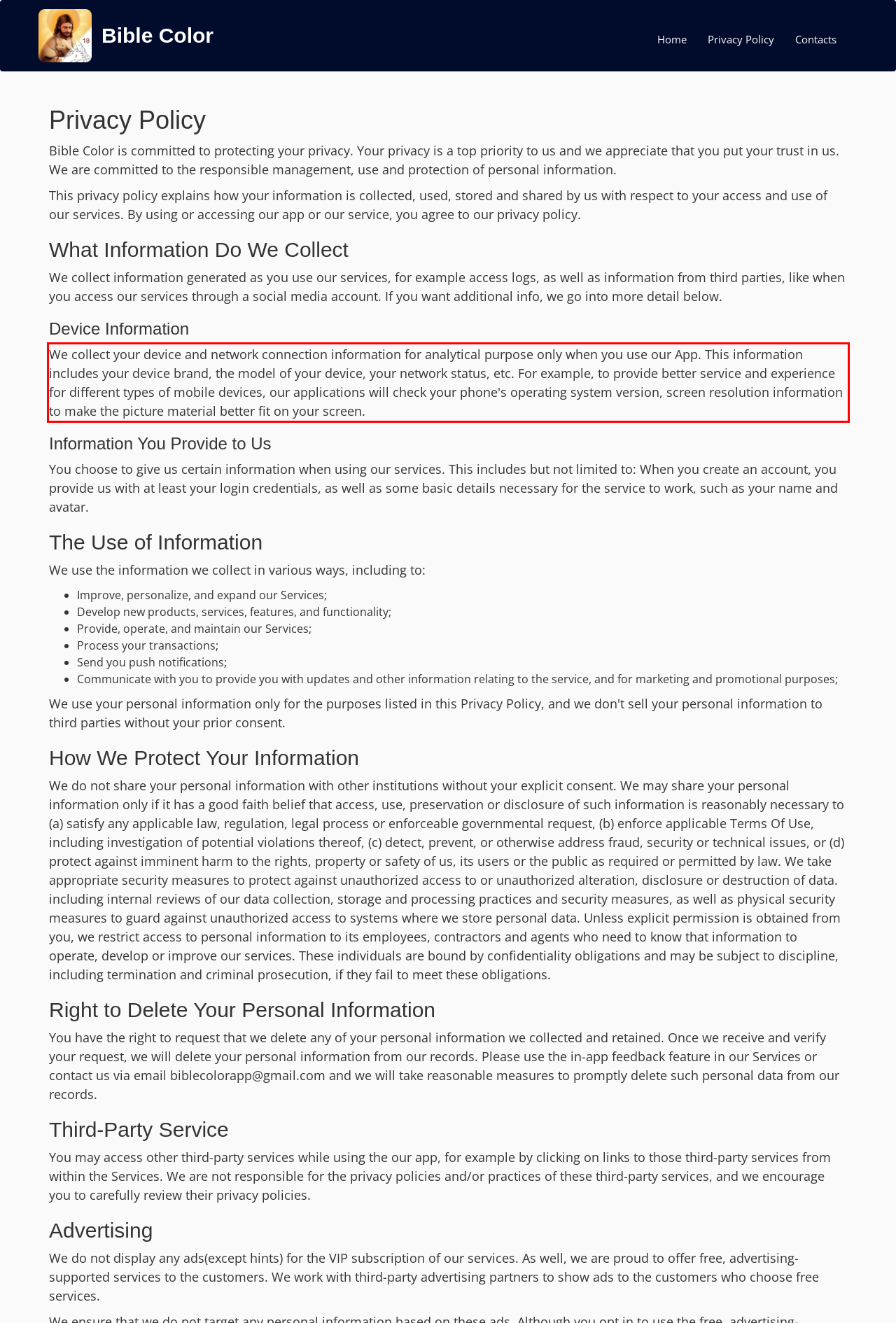Identify and transcribe the text content enclosed by the red bounding box in the given screenshot.

We collect your device and network connection information for analytical purpose only when you use our App. This information includes your device brand, the model of your device, your network status, etc. For example, to provide better service and experience for different types of mobile devices, our applications will check your phone's operating system version, screen resolution information to make the picture material better fit on your screen.